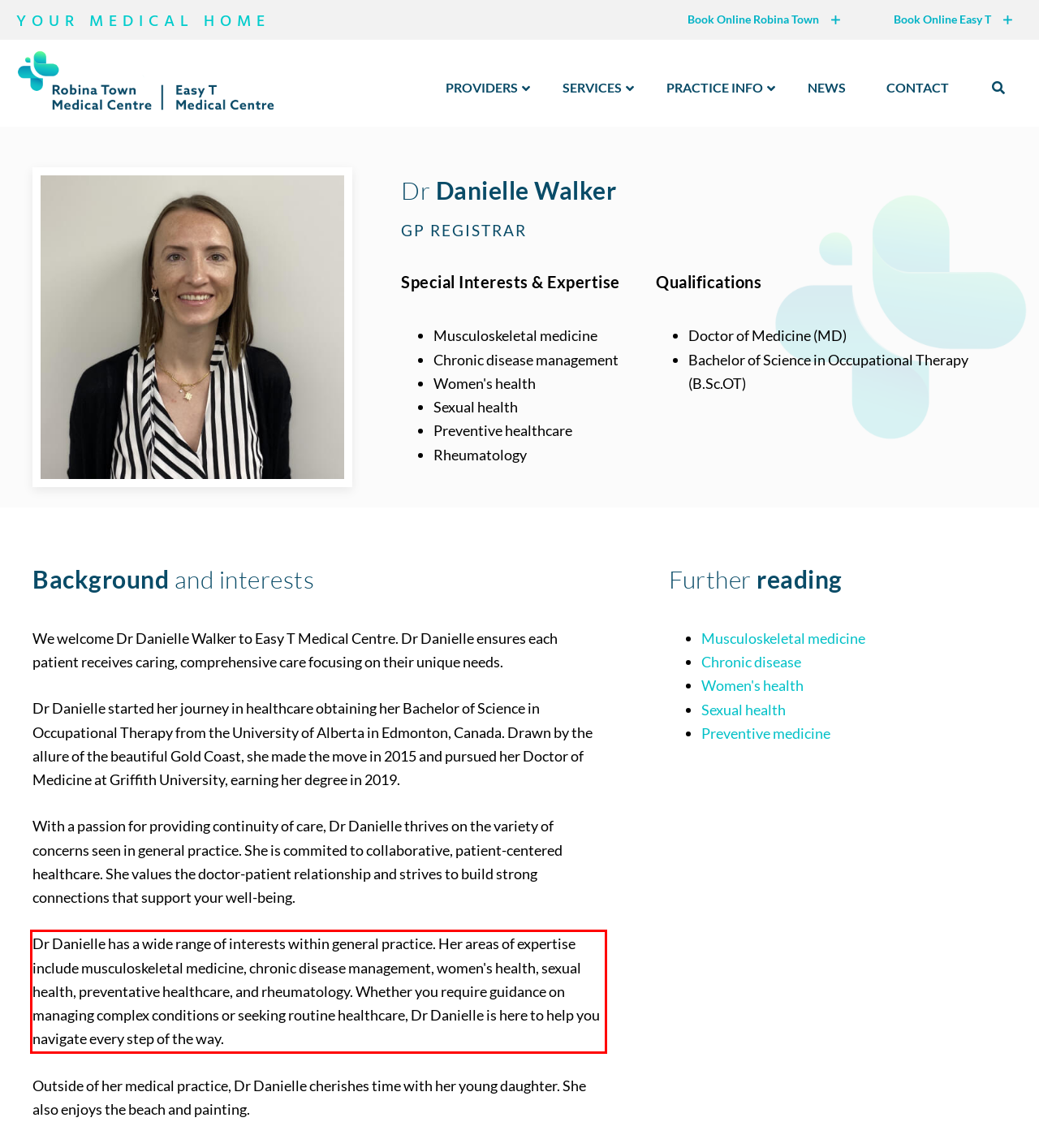You are presented with a screenshot containing a red rectangle. Extract the text found inside this red bounding box.

Dr Danielle has a wide range of interests within general practice. Her areas of expertise include musculoskeletal medicine, chronic disease management, women's health, sexual health, preventative healthcare, and rheumatology. Whether you require guidance on managing complex conditions or seeking routine healthcare, Dr Danielle is here to help you navigate every step of the way.